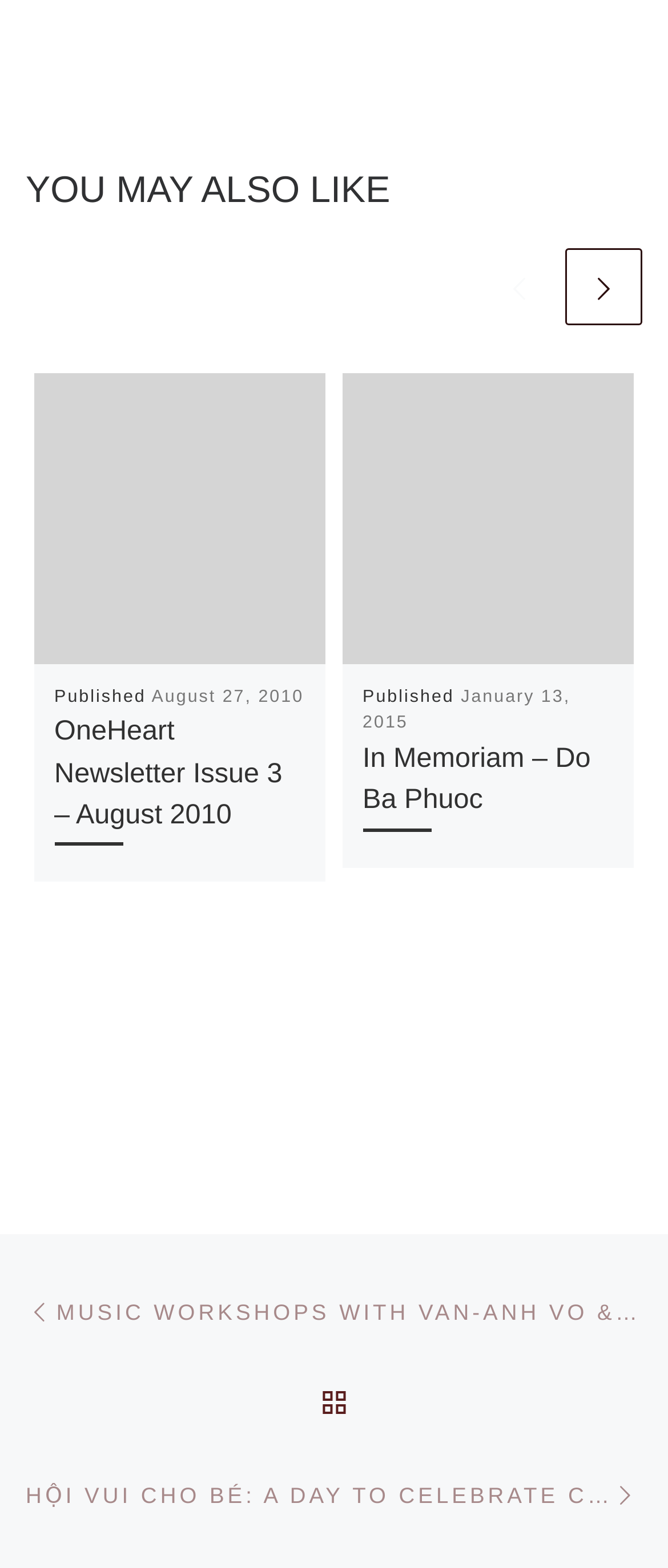How many navigation links are at the bottom of the page?
Could you please answer the question thoroughly and with as much detail as possible?

I counted the number of 'link' elements at the bottom of the page, which are [133], [103], and [138]. These elements represent navigation links.